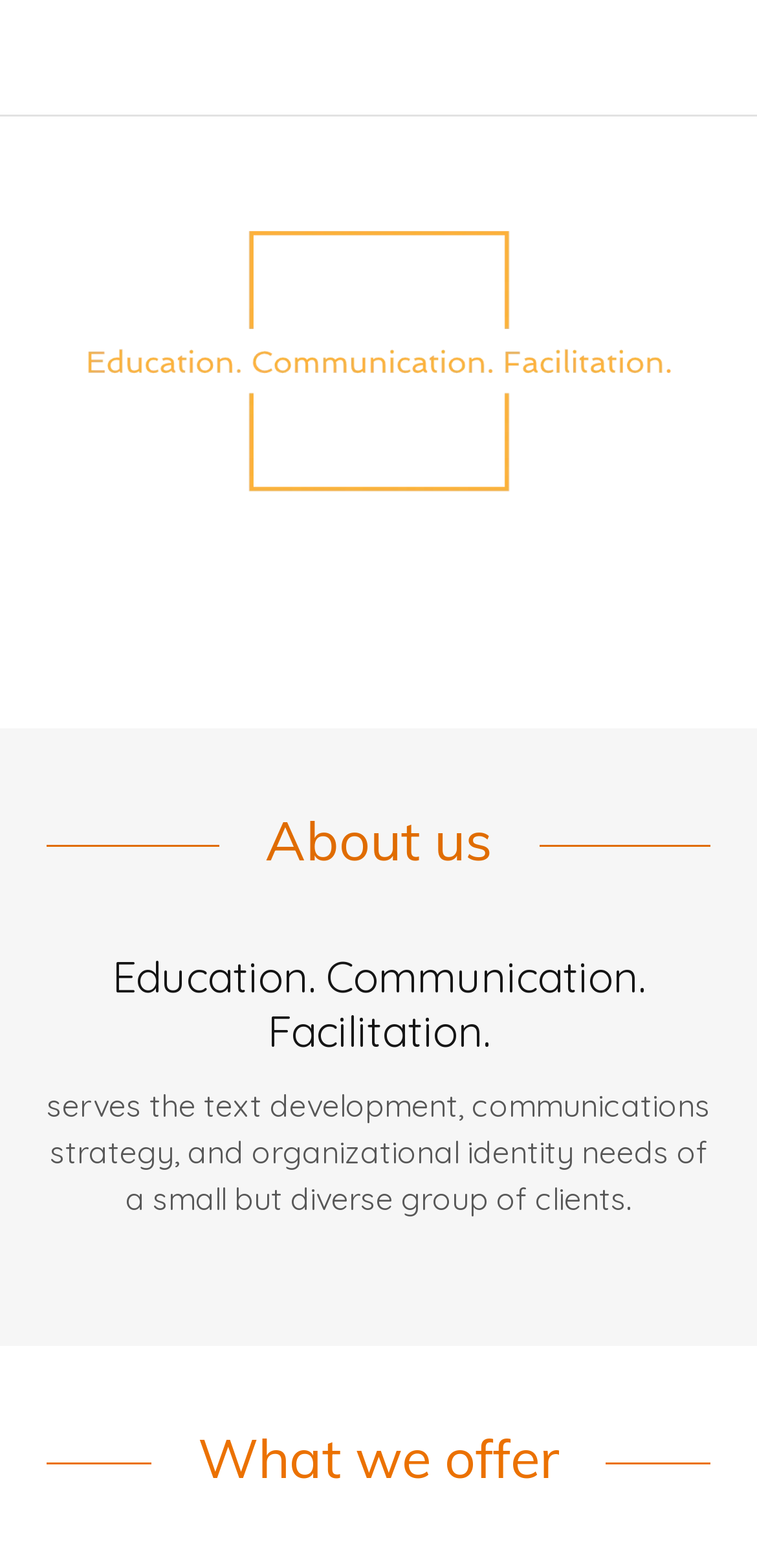Using the description "title=""", locate and provide the bounding box of the UI element.

[0.193, 0.015, 0.807, 0.058]